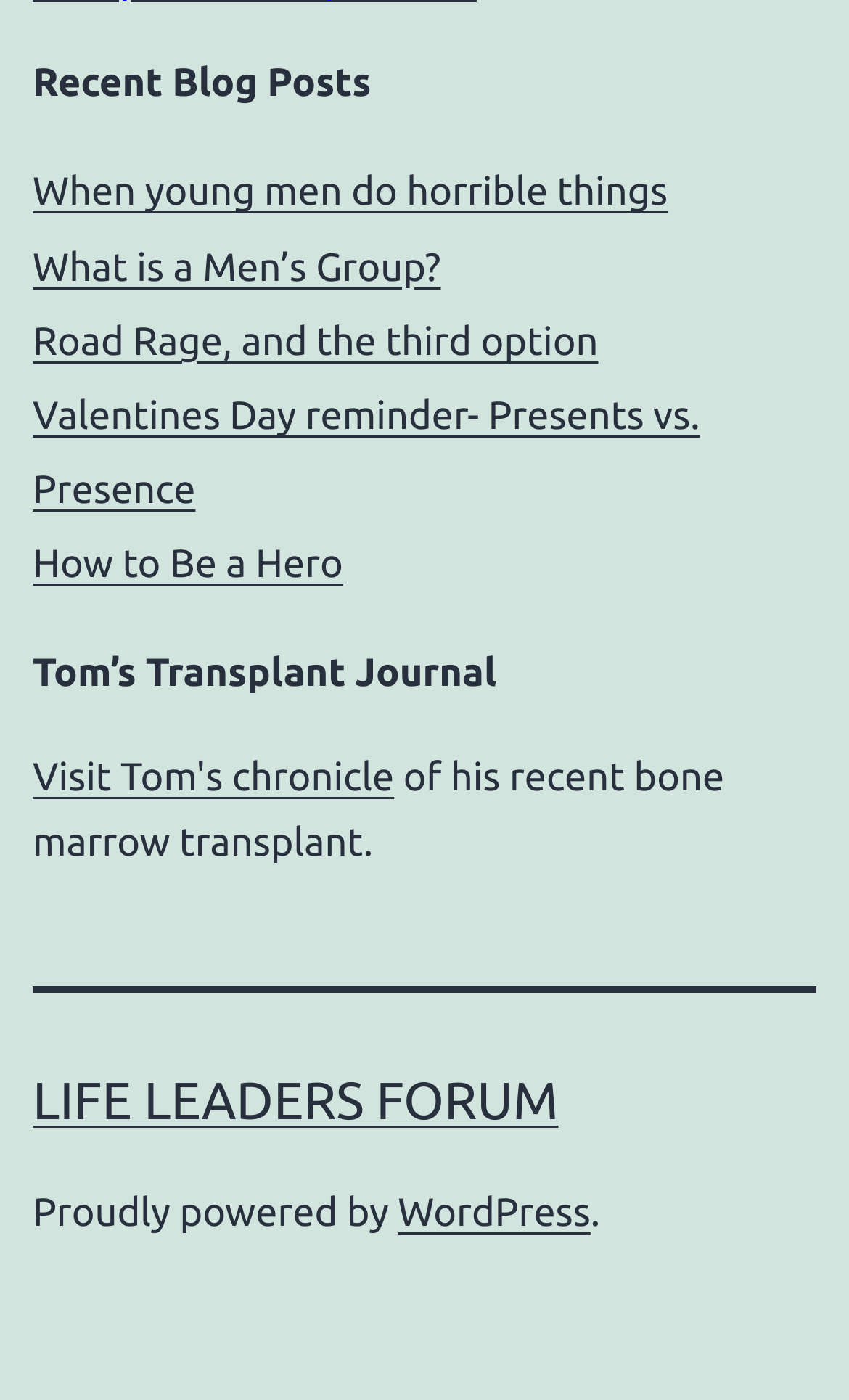Respond to the following query with just one word or a short phrase: 
What is the topic of the first blog post link?

Horrible things